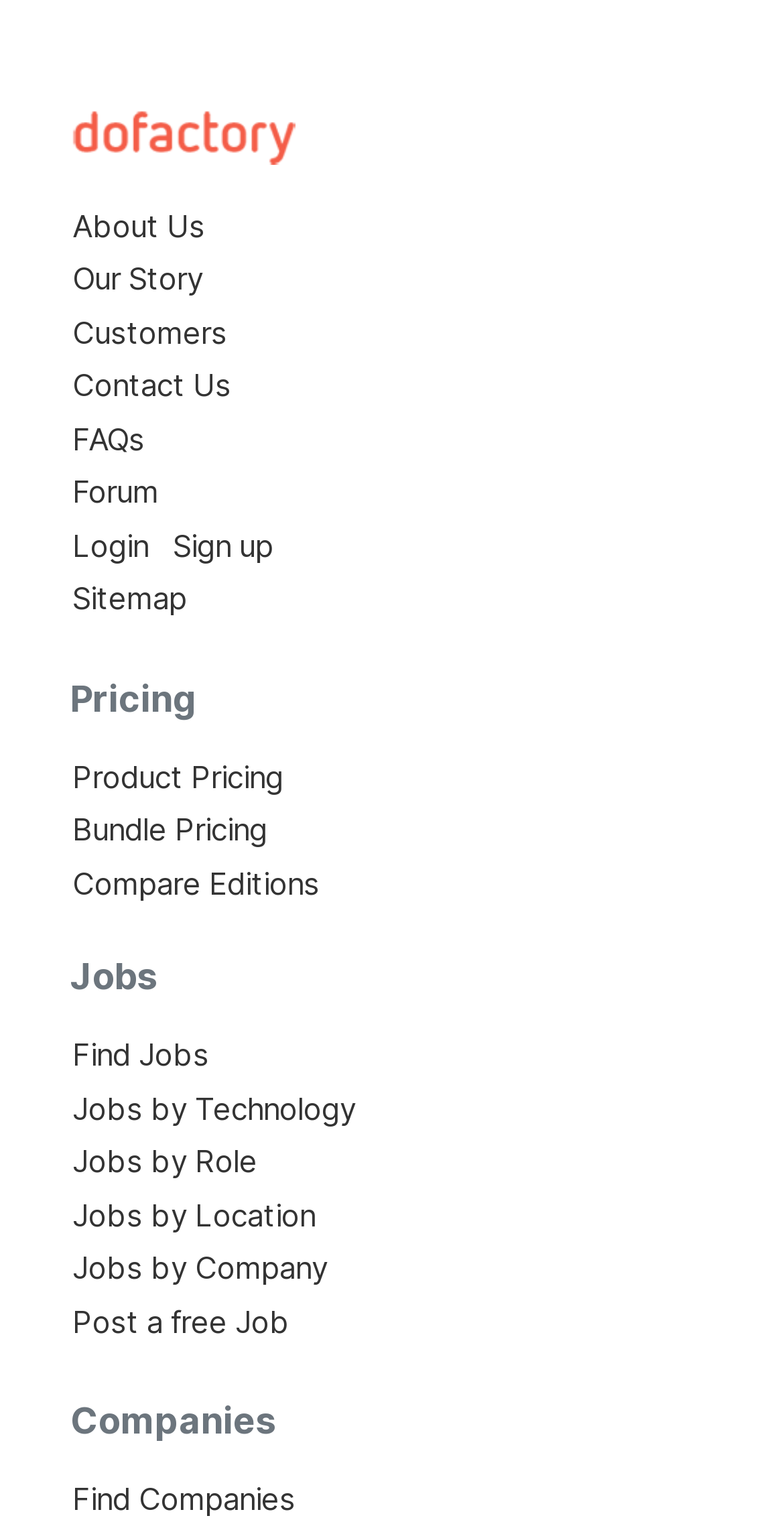Ascertain the bounding box coordinates for the UI element detailed here: "Login". The coordinates should be provided as [left, top, right, bottom] with each value being a float between 0 and 1.

[0.092, 0.346, 0.19, 0.371]